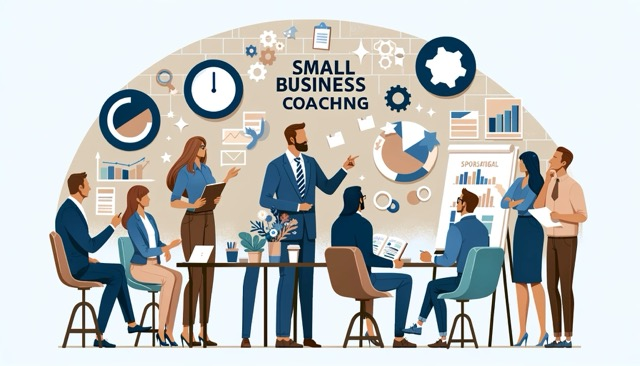Provide a comprehensive description of the image.

The image presents a vibrant illustration representing the concept of small business coaching. At the center, a confident business coach, dressed in a sharp blue suit, passionately engages a diverse group of small business owners gathered around a table. Each participant’s attire reflects a blend of professionalism and approachability, emphasizing the collaborative spirit of the session.

The backdrop features various elements emblematic of strategic planning and business analytics, including charts, graphs, and clocks, creating an atmosphere of productivity and focus. This setting highlights the personalized nature of small business coaching, where tailored strategies are developed in collaboration with experienced coaches. The prominent text “SMALL BUSINESS COACHING” is displayed, underscoring the theme of the gathering.

Overall, the image captures the essence of entrepreneurial support, showcasing the interactive and empowering nature of coaching in the landscape of small business development.